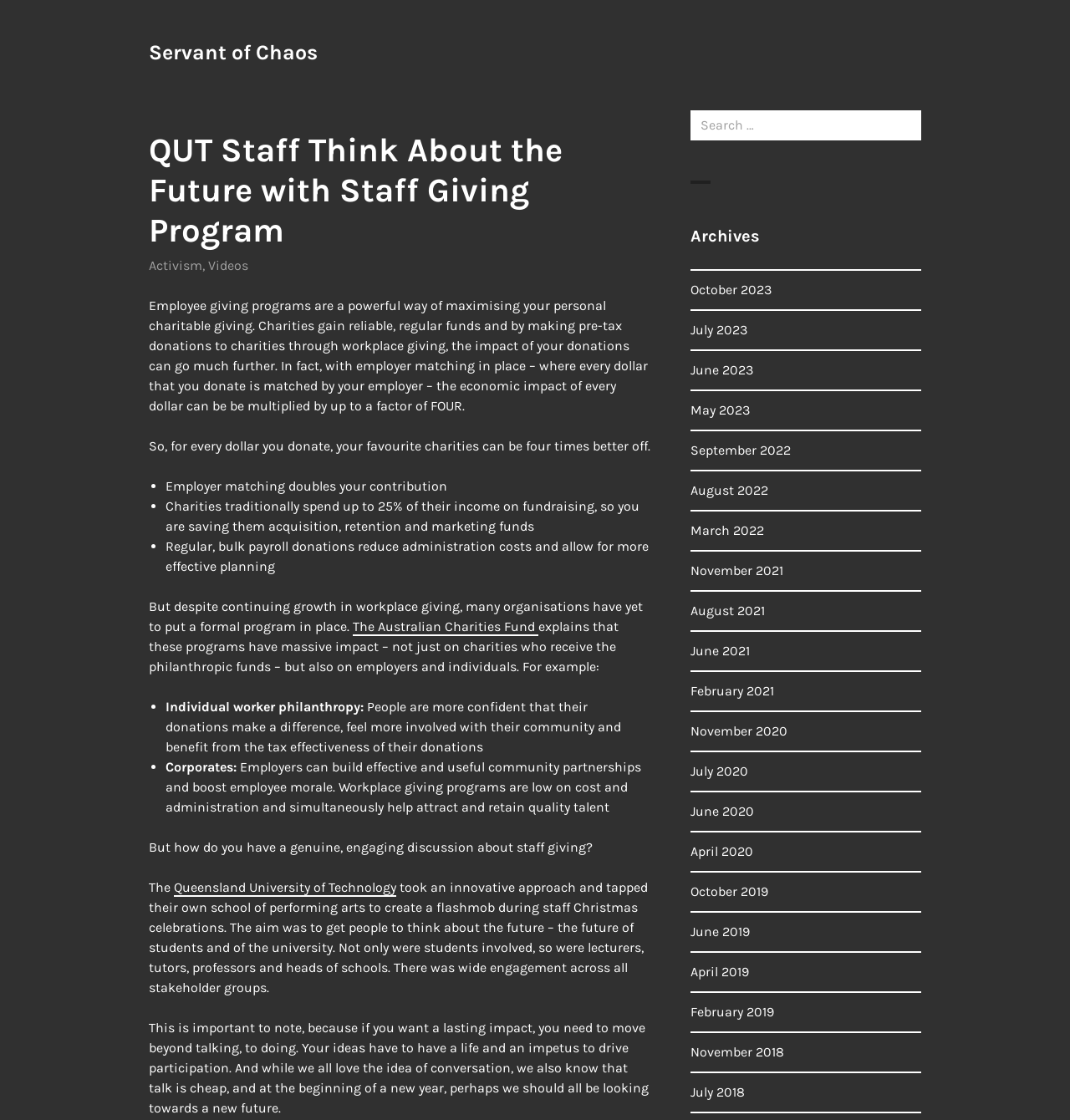Determine the bounding box coordinates for the element that should be clicked to follow this instruction: "Click on the 'Servant of Chaos' link". The coordinates should be given as four float numbers between 0 and 1, in the format [left, top, right, bottom].

[0.139, 0.036, 0.297, 0.057]